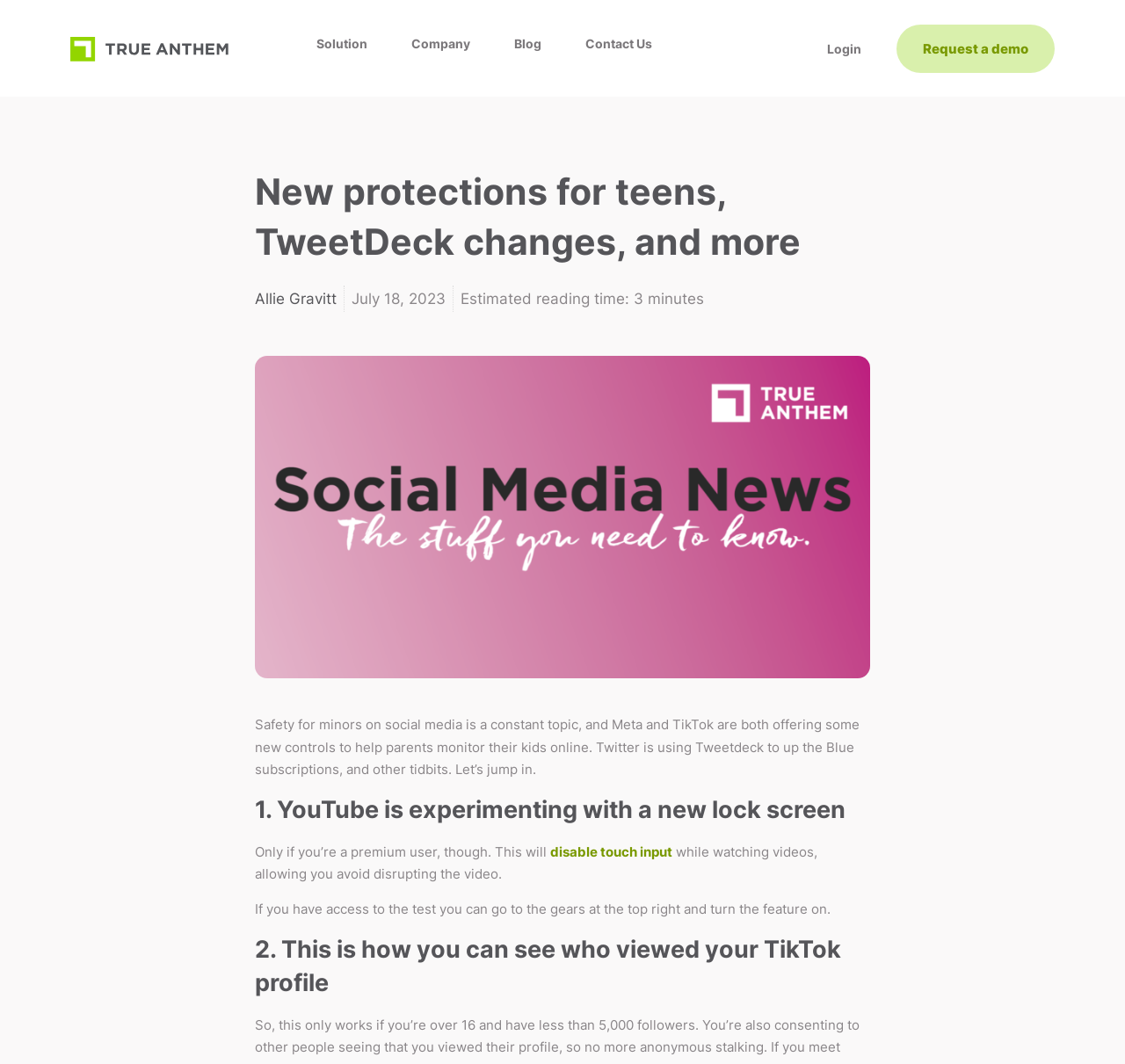Generate a comprehensive caption for the webpage you are viewing.

The webpage is about Meta and TikTok news, with a focus on new controls for parents to monitor their kids' online activities. At the top, there are several links, including "Solution", "Company", "Blog", and "Contact Us", aligned horizontally and taking up about a quarter of the screen width. To the right of these links, there is a "Login" link and a "Request a demo" link.

Below the links, there is a heading that reads "New protections for teens, TweetDeck changes, and more". Next to the heading, there is a link to the author's name, "Allie Gravitt", and a timestamp "July 18, 2023". Below the timestamp, there is a note indicating the estimated reading time of 3 minutes.

To the right of the timestamp, there is an image with the title "Meta and TikTok News". Below the image, there is a block of text that summarizes the article, mentioning safety for minors on social media and new controls from Meta and TikTok.

The article is divided into sections, each with a heading. The first section is about YouTube experimenting with a new lock screen feature for premium users. The text explains that this feature will disable touch input while watching videos, and provides instructions on how to access the feature.

The second section is about how to see who viewed your TikTok profile.